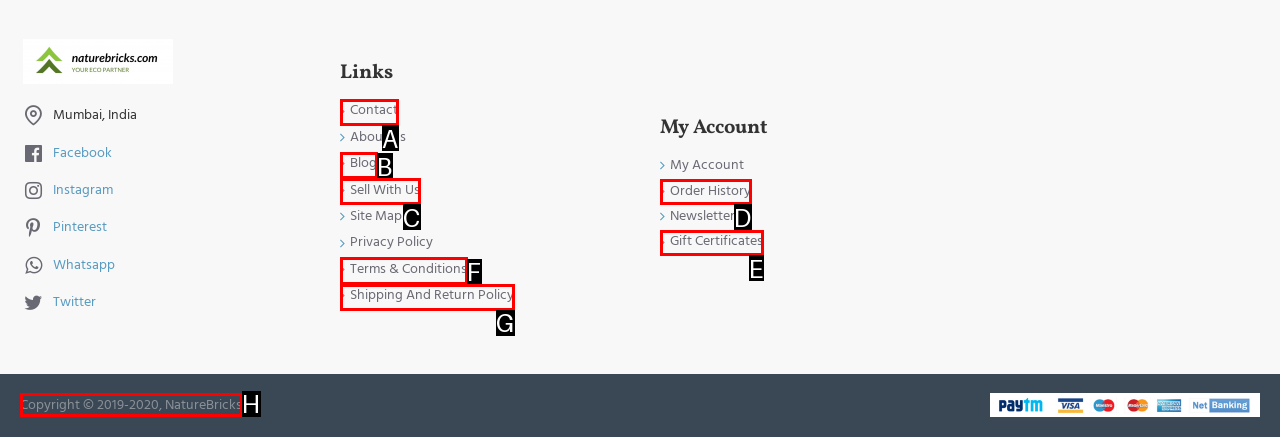For the given instruction: Contact Us, determine which boxed UI element should be clicked. Answer with the letter of the corresponding option directly.

A